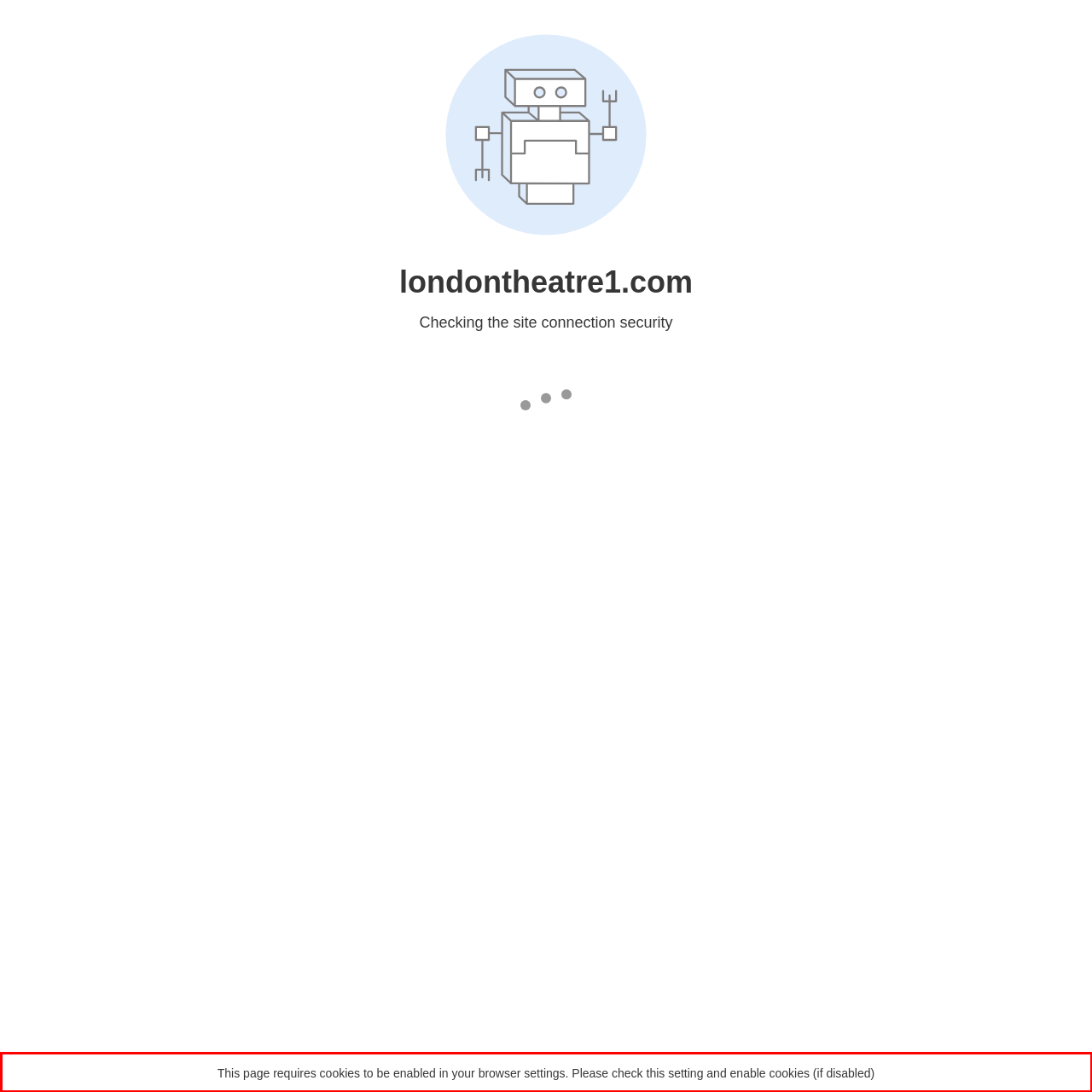Please identify and extract the text from the UI element that is surrounded by a red bounding box in the provided webpage screenshot.

This page requires cookies to be enabled in your browser settings. Please check this setting and enable cookies (if disabled)